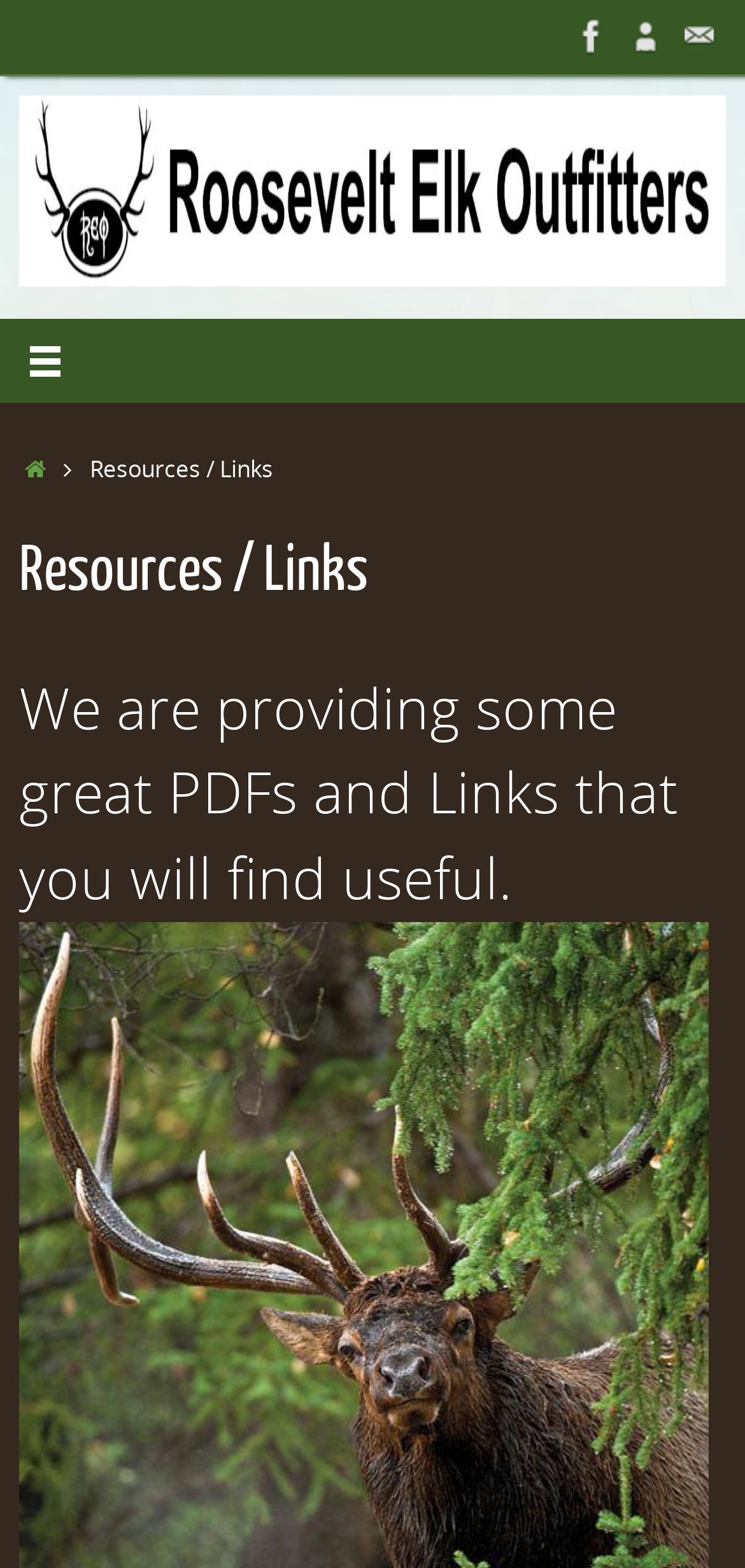Using floating point numbers between 0 and 1, provide the bounding box coordinates in the format (top-left x, top-left y, bottom-right x, bottom-right y). Locate the UI element described here: title="www.facebook.com/rooseveltelkoutfitters.com"

[0.759, 0.006, 0.831, 0.04]